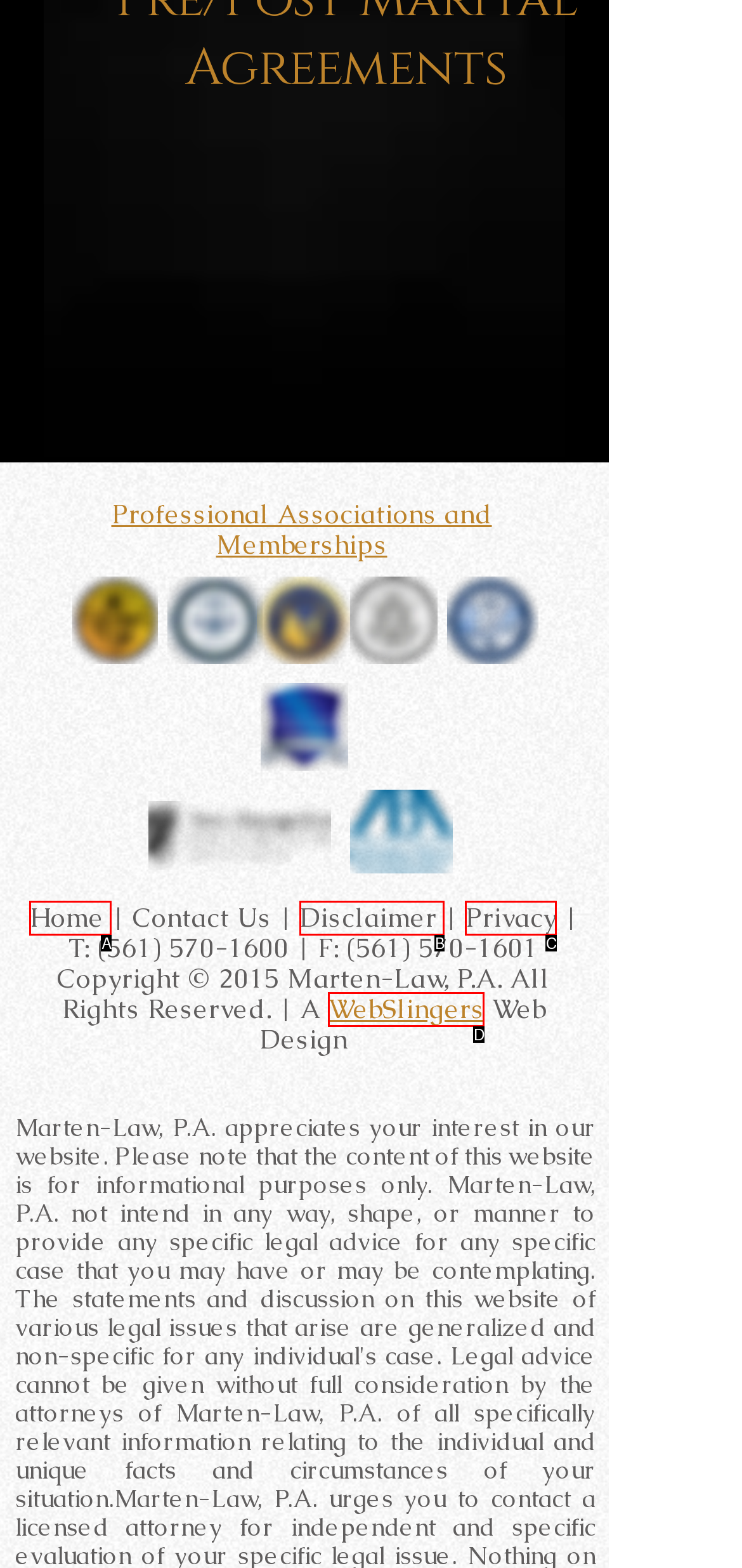With the description: alt="Australian Furniture Complaints", find the option that corresponds most closely and answer with its letter directly.

None